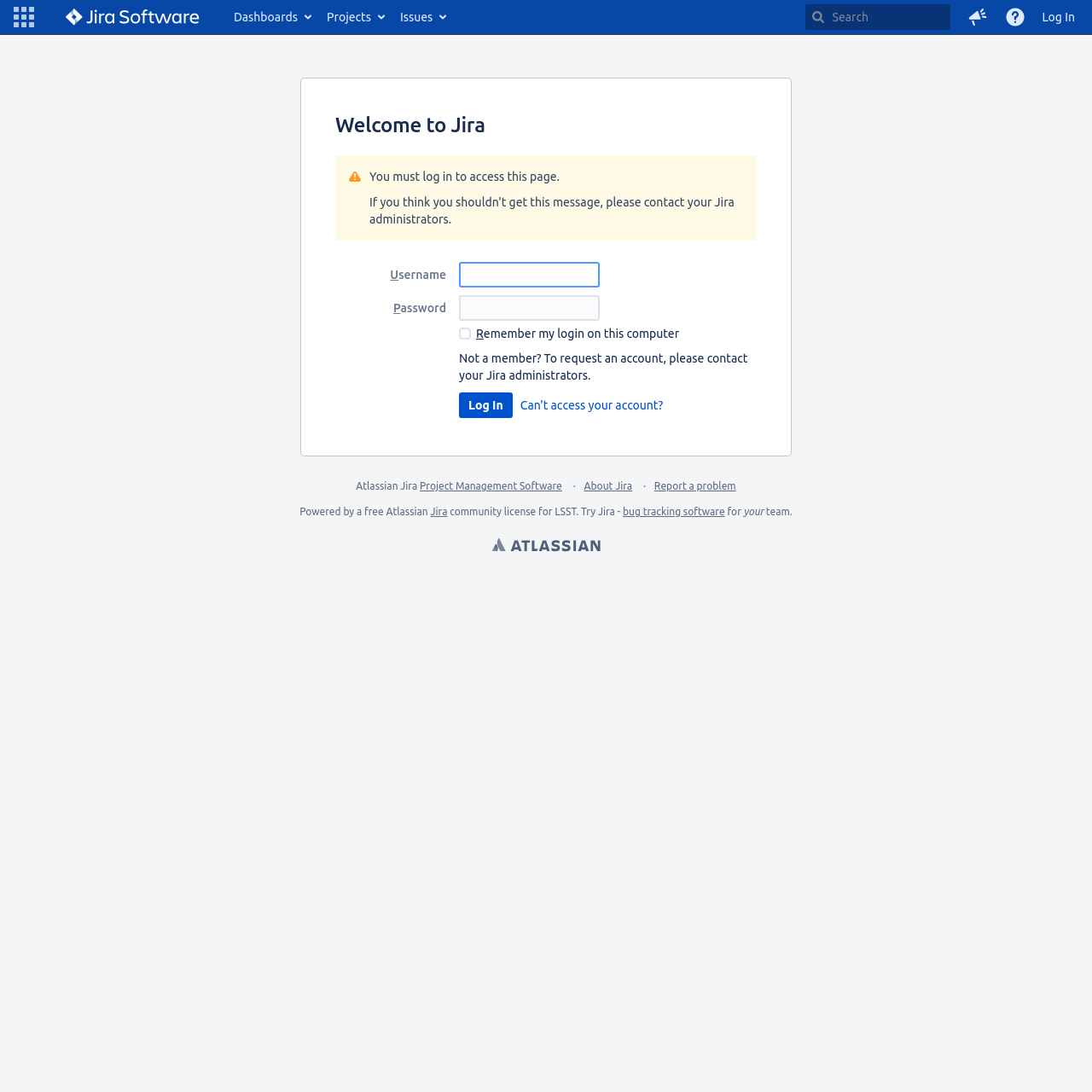What is the alternative to clicking the 'Log In' button?
Look at the image and answer the question using a single word or phrase.

Press Alt+s